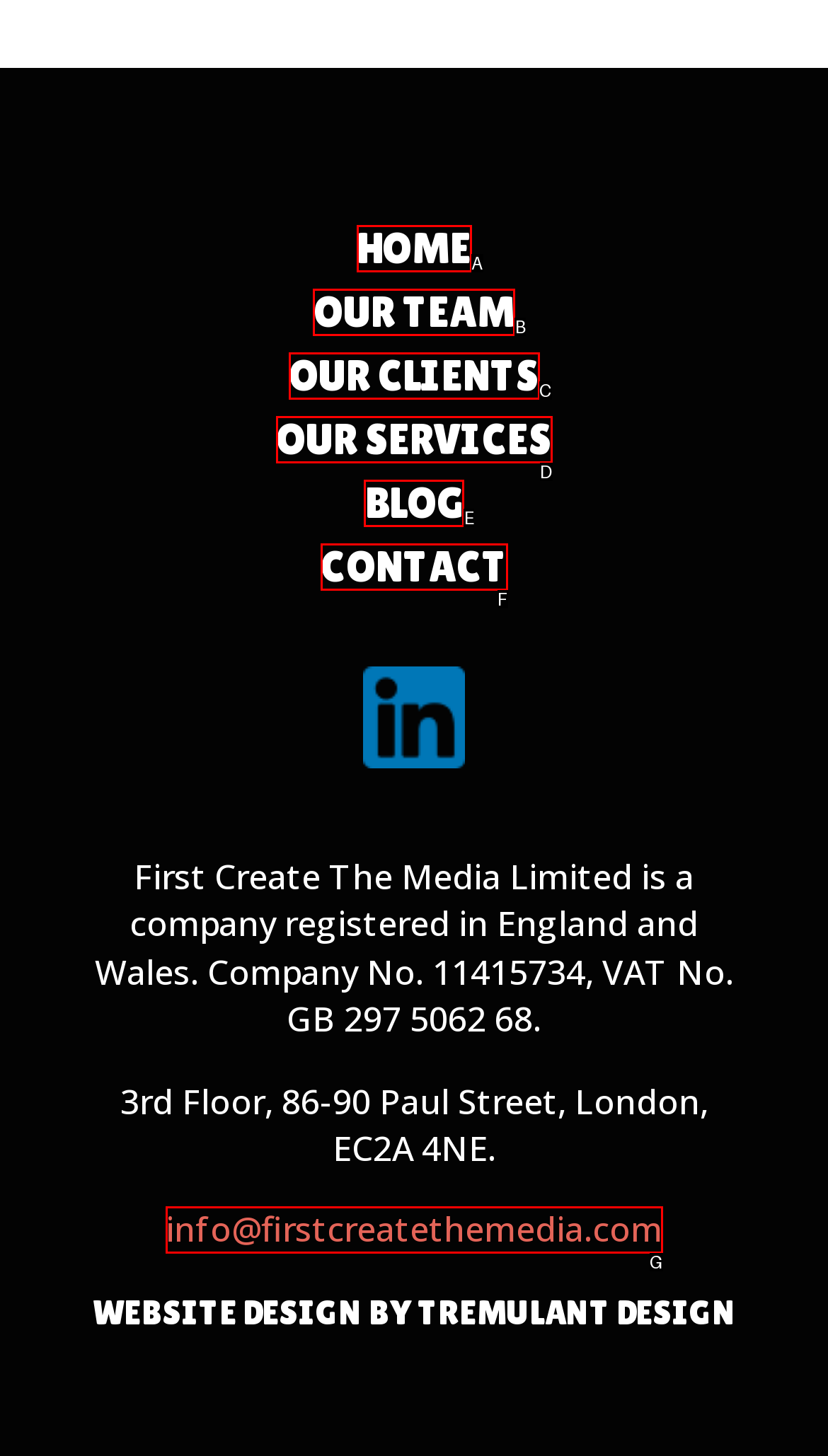Choose the option that best matches the description: CONTACT
Indicate the letter of the matching option directly.

F